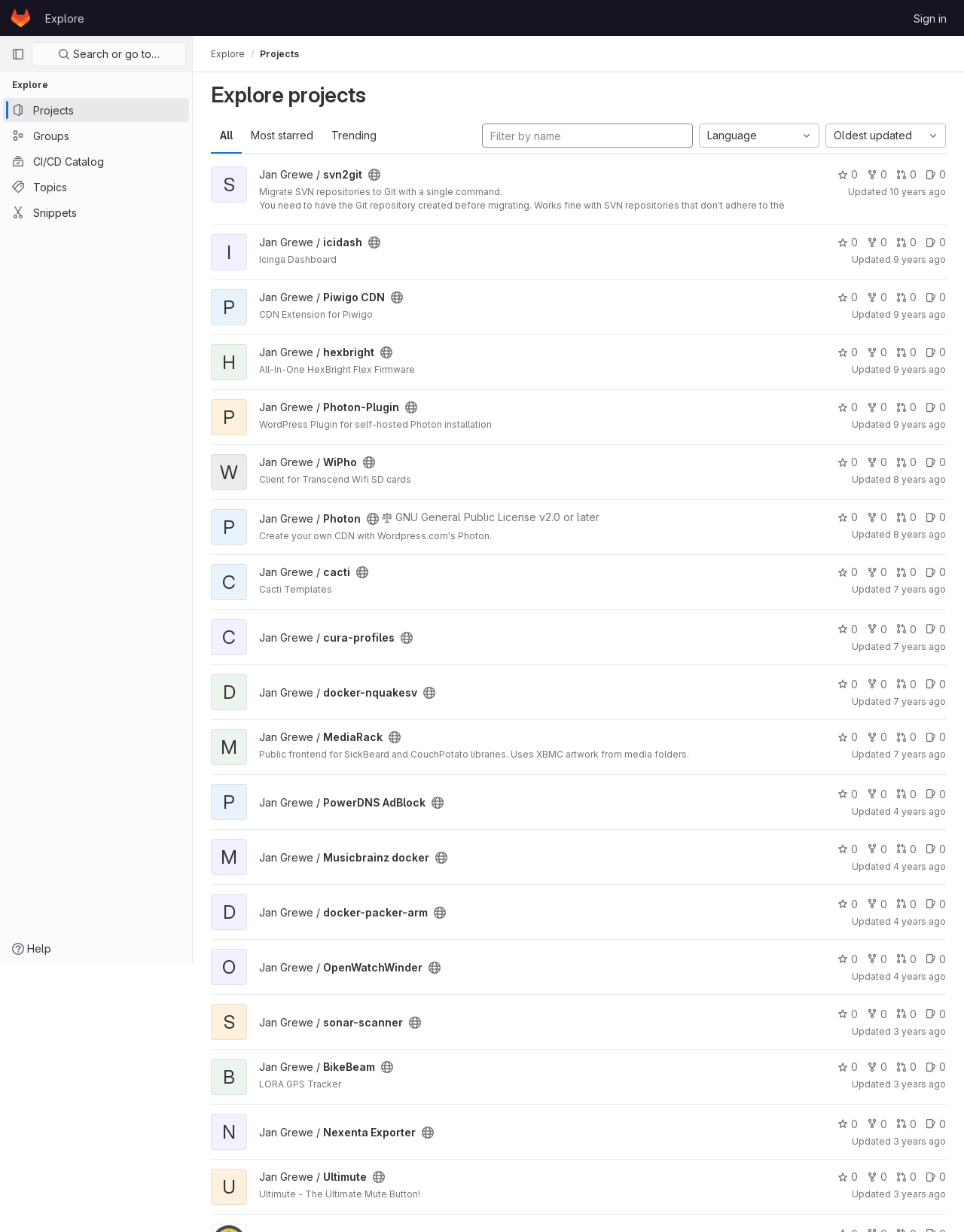How many projects are listed on this page?
Provide a short answer using one word or a brief phrase based on the image.

3